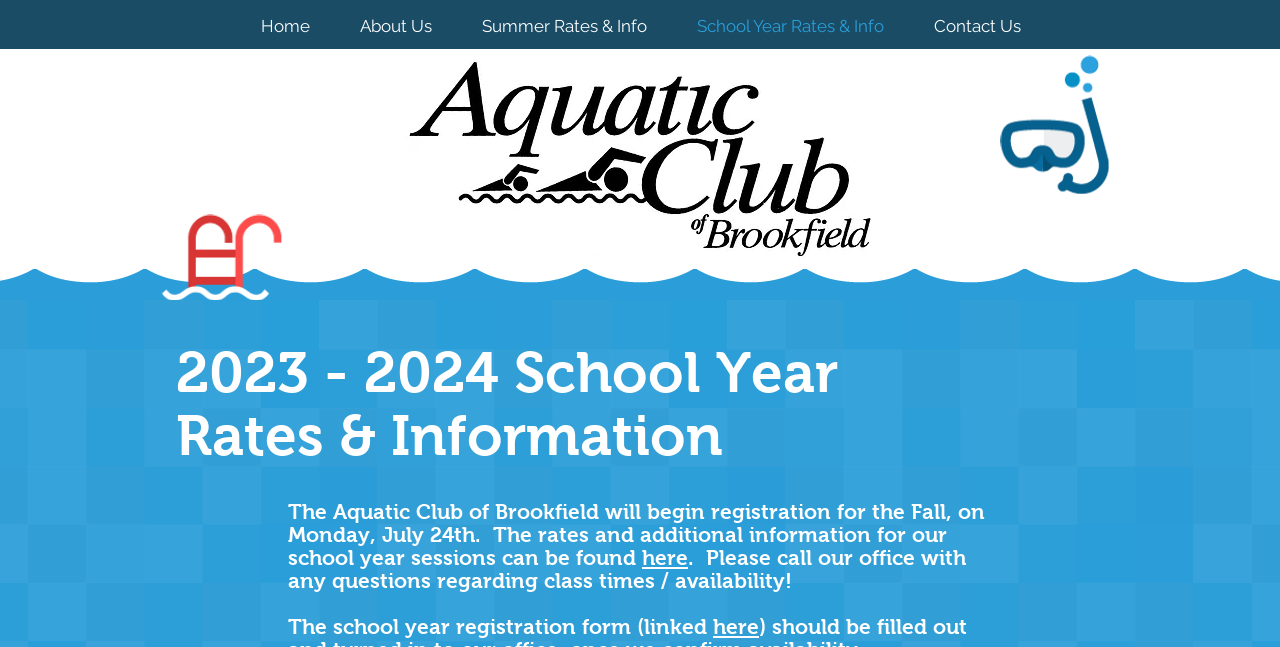Please predict the bounding box coordinates (top-left x, top-left y, bottom-right x, bottom-right y) for the UI element in the screenshot that fits the description: Summer Rates & Info

[0.357, 0.023, 0.525, 0.053]